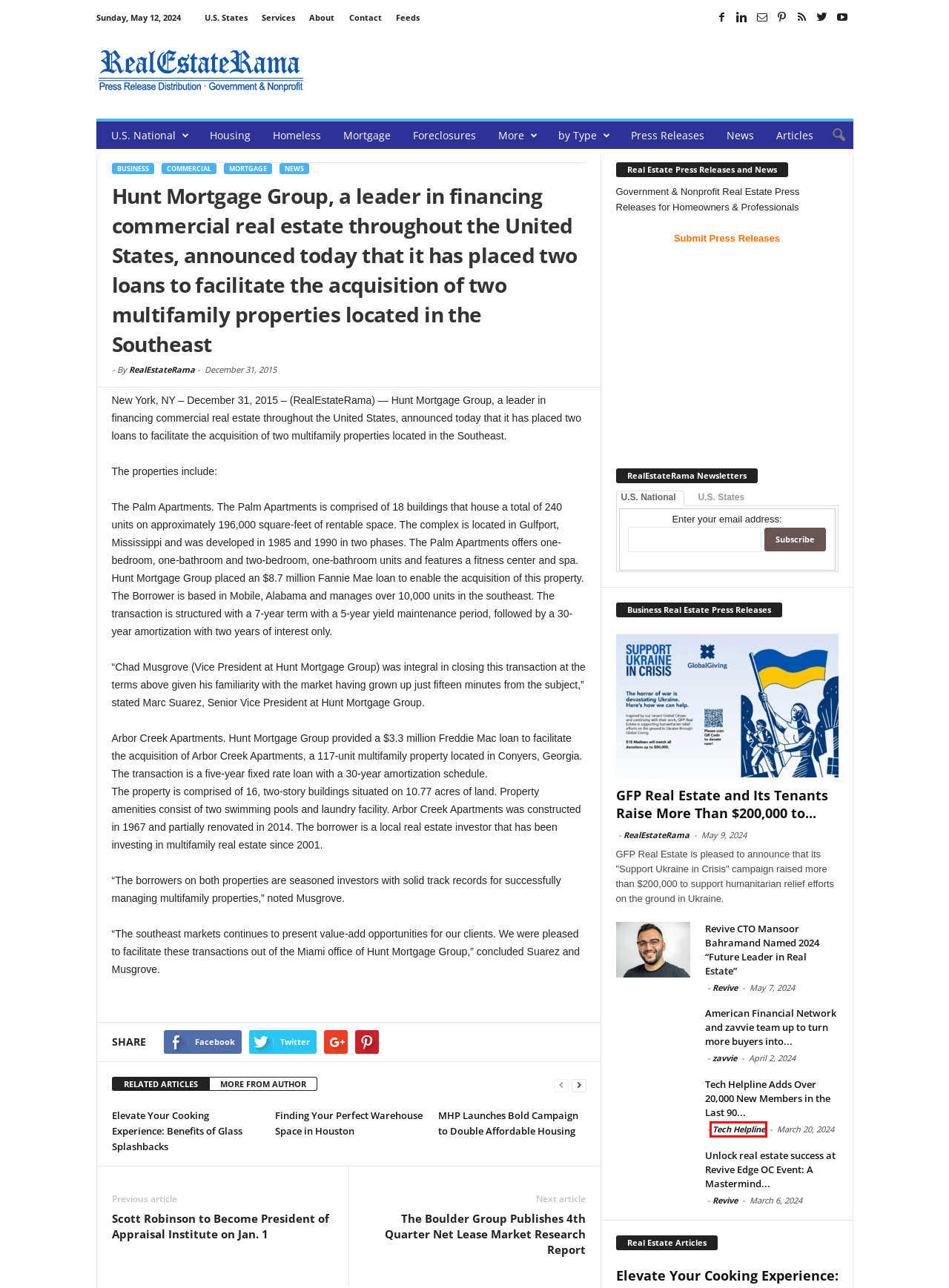Examine the screenshot of a webpage with a red bounding box around a UI element. Select the most accurate webpage description that corresponds to the new page after clicking the highlighted element. Here are the choices:
A. Tech Helpline profile | RealEstateRama
B. Foreclosures Archive | RealEstateRama
C. Services | RealEstateRama
D. News Archive | RealEstateRama
E. Finding Your Perfect Warehouse Space in Houston | RealEstateRama
F. RealEstateRama profile | RealEstateRama
G. Business Archive | RealEstateRama
H. American Financial Network and zavvie team up to turn more buyers into cash buyers | RealEstateRama

A